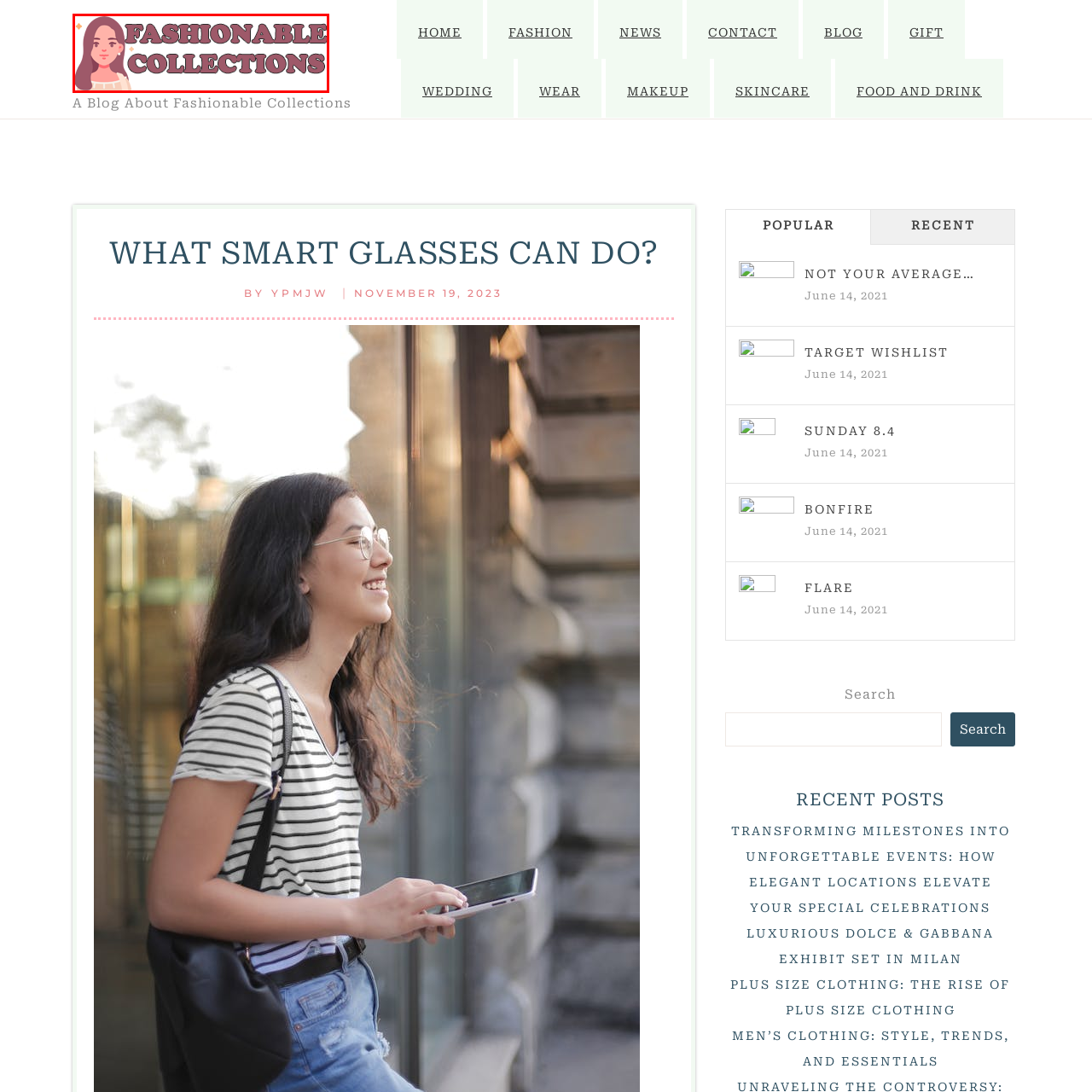Deliver a detailed account of the image that lies within the red box.

The image features a stylized illustration of a woman, accompanied by bold and whimsical text that reads "FASHIONABLE COLLECTIONS." The design evokes a sense of modern fashion and personal style, suggesting a curated selection of trendy clothing or accessories. The woman's representation adds a friendly touch, inviting viewers to engage with the theme of fashionable collections. This visual ties into the overarching topic of the blog, which explores the latest trends and insights in fashion, offering readers a glimpse into a world of stylish possibilities.